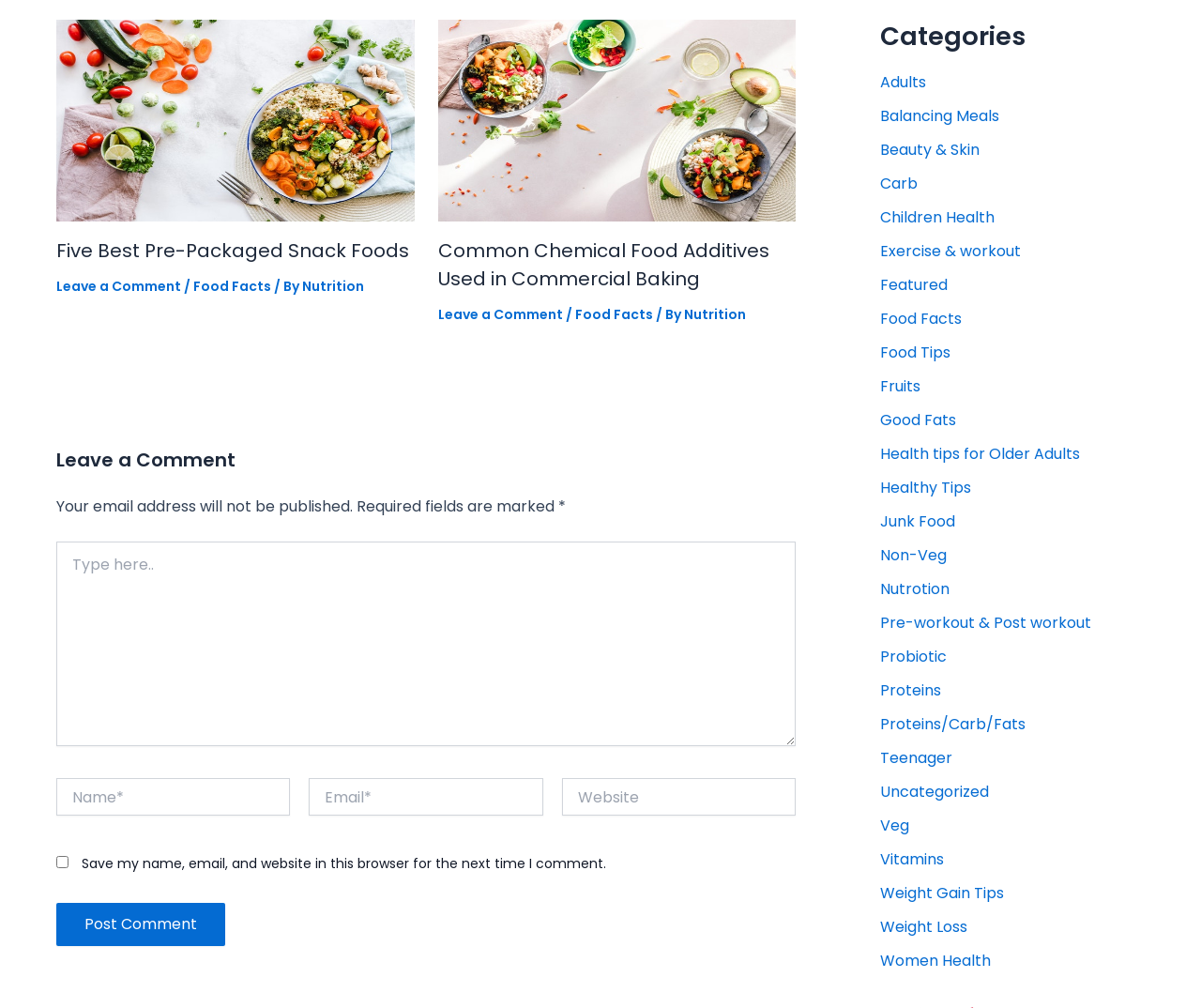Use a single word or phrase to answer the question:
Where is the comment section located?

Bottom of the page